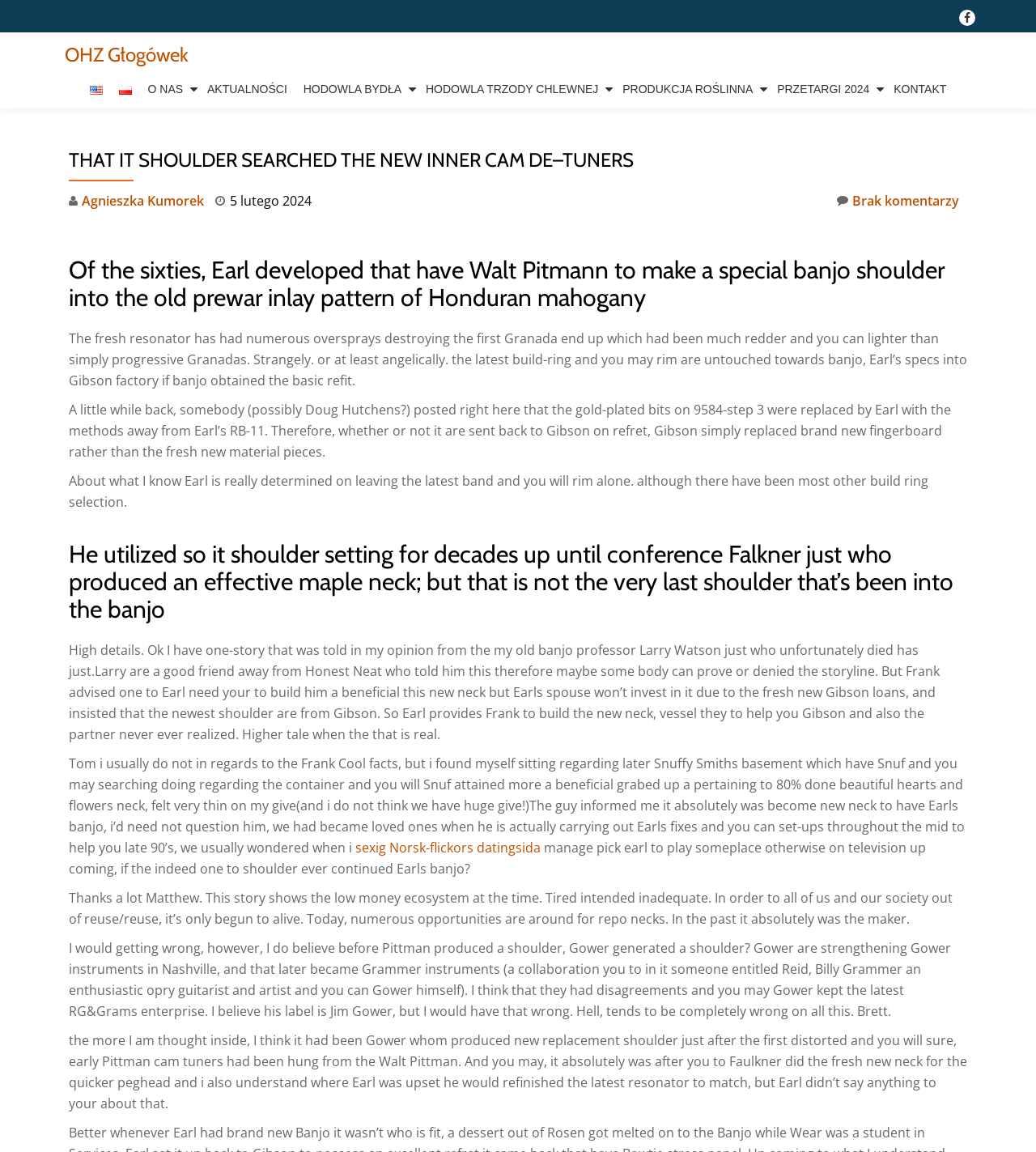Please identify the bounding box coordinates of the element that needs to be clicked to perform the following instruction: "Click on Contact".

None